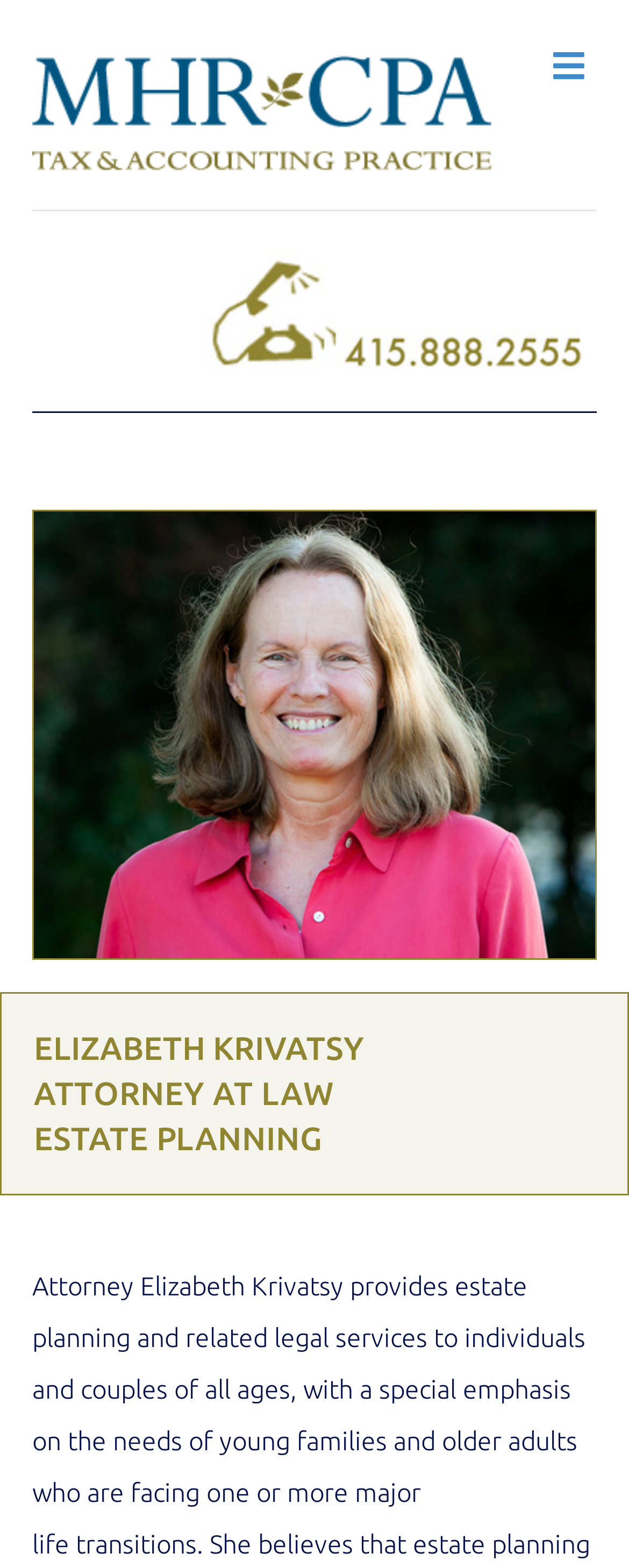Describe every aspect of the webpage comprehensively.

The webpage is about Elizabeth Krivatsy, an attorney at law specializing in estate planning. At the top-left corner, there is a link and an image, both labeled "MHR-CPA". Below these elements, there is a horizontal separator line. 

To the right of the separator line, there is a button labeled "MENU". When expanded, the menu contains an image of Elizabeth Krivatsy and a heading that reads "ELIZABETH KRIVATSY ATTORNEY AT LAW ESTATE PLANNING". 

Additionally, there is another image on the page, located at the top-center, but it does not have a descriptive label.